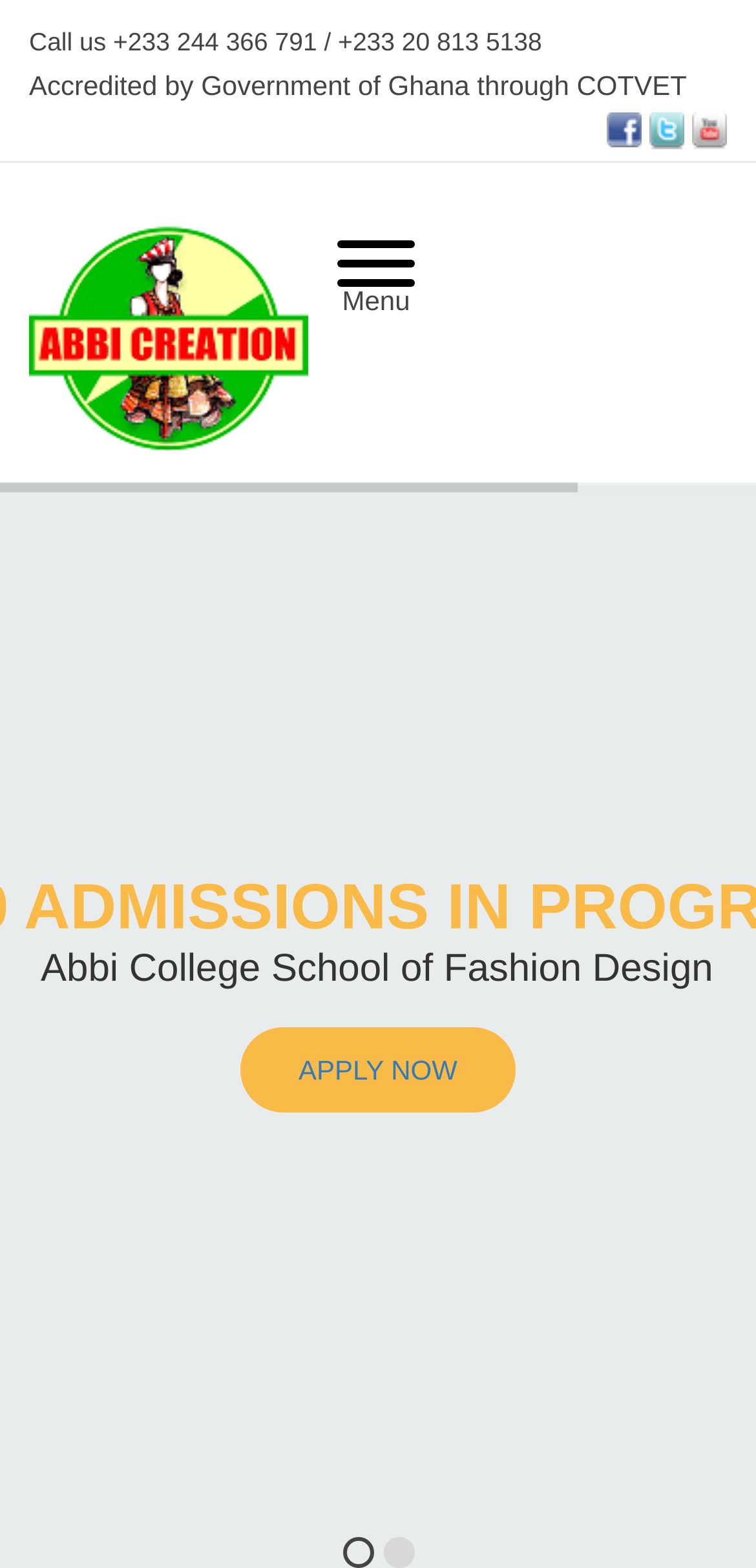What is the name of the institution?
Answer the question with a detailed and thorough explanation.

I found the name of the institution by looking at the link and image element at the top of the page, which says 'Abbi'.